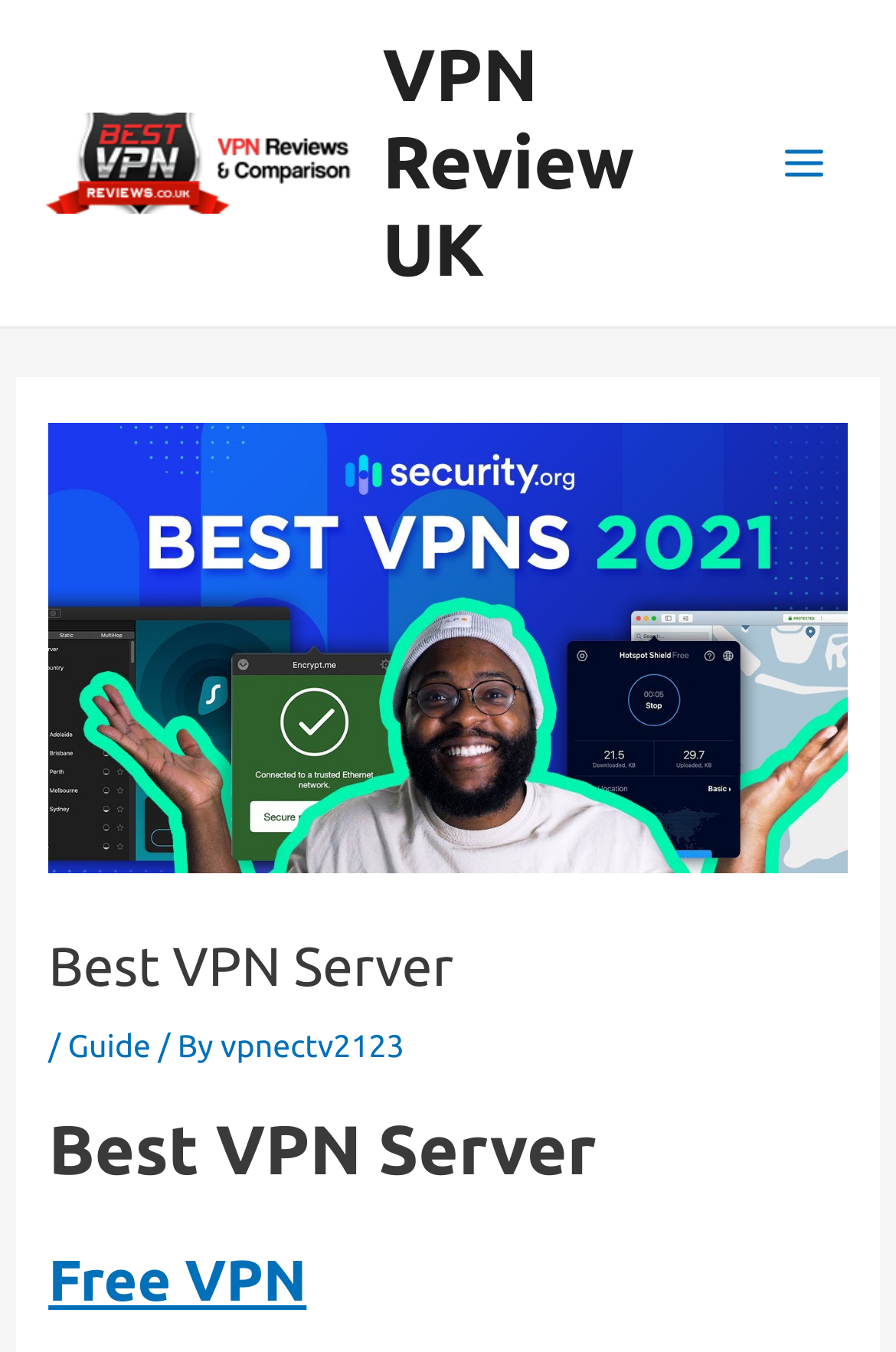Respond to the question with just a single word or phrase: 
What is the logo of VPN Review UK?

VPN Review UK